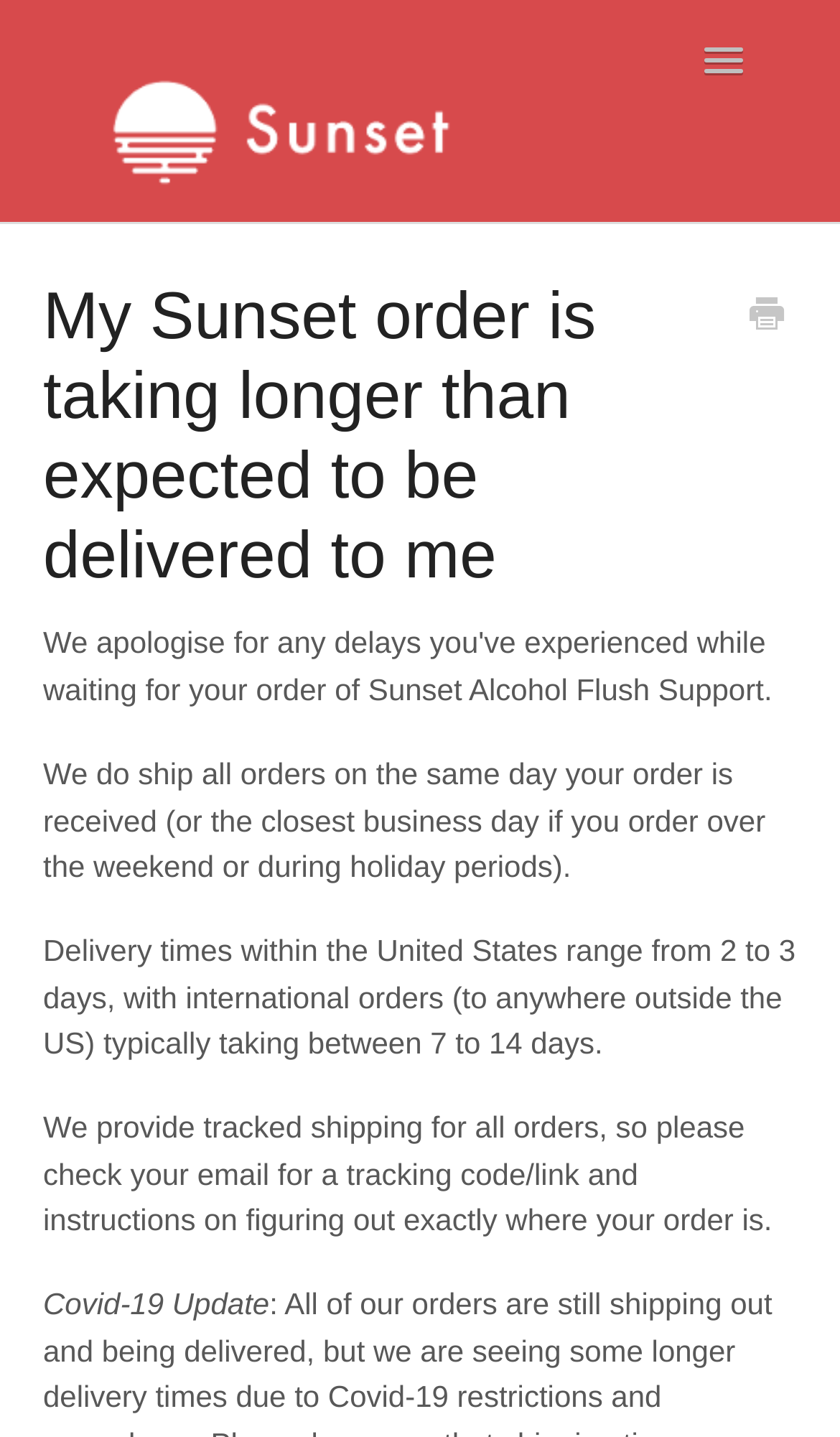Identify the bounding box coordinates of the specific part of the webpage to click to complete this instruction: "Learn about Reverse Mortgages vs. Traditional Mortgages".

None